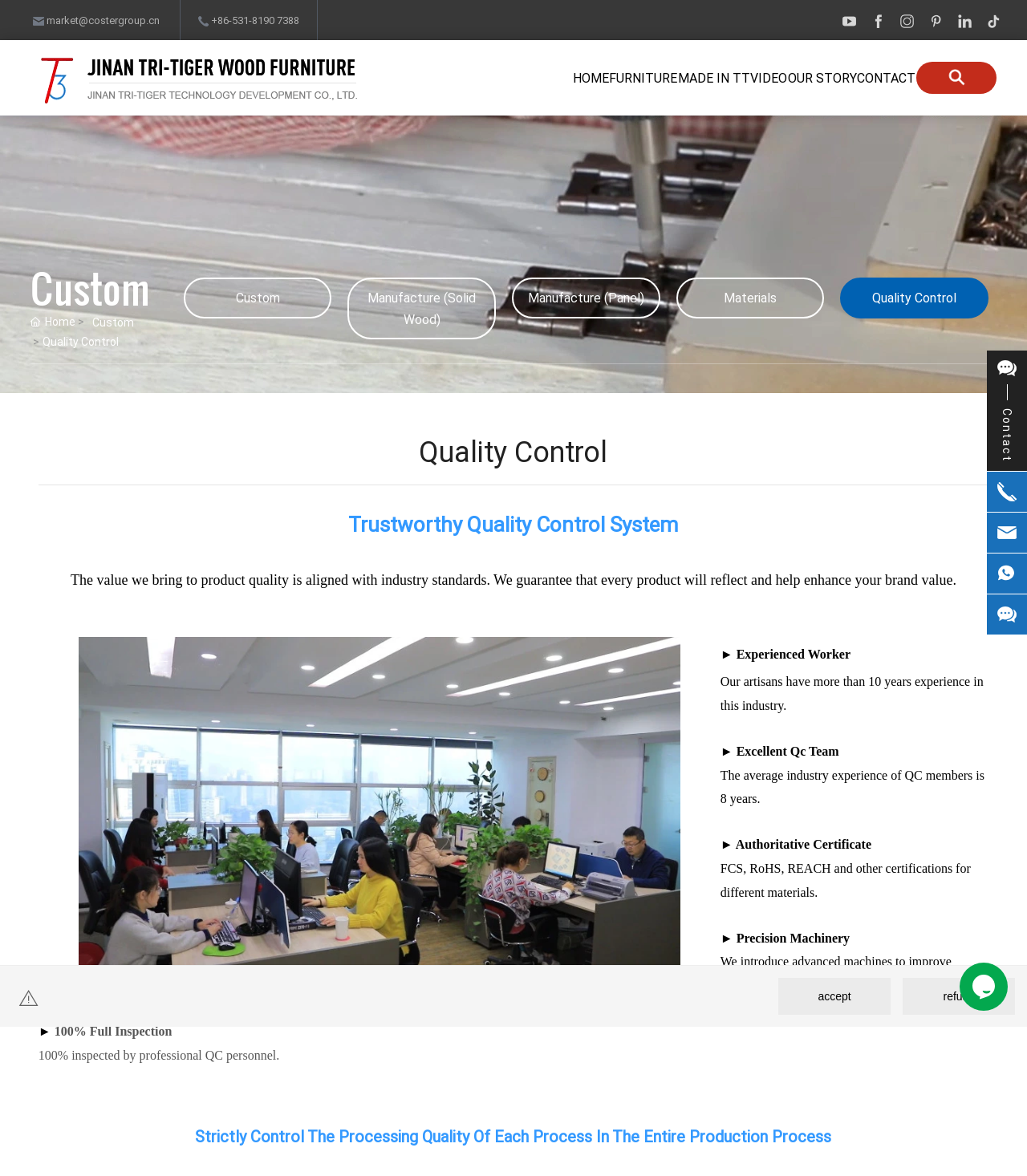What is the purpose of the 'Quality Control' section?
From the screenshot, provide a brief answer in one word or phrase.

To ensure product quality